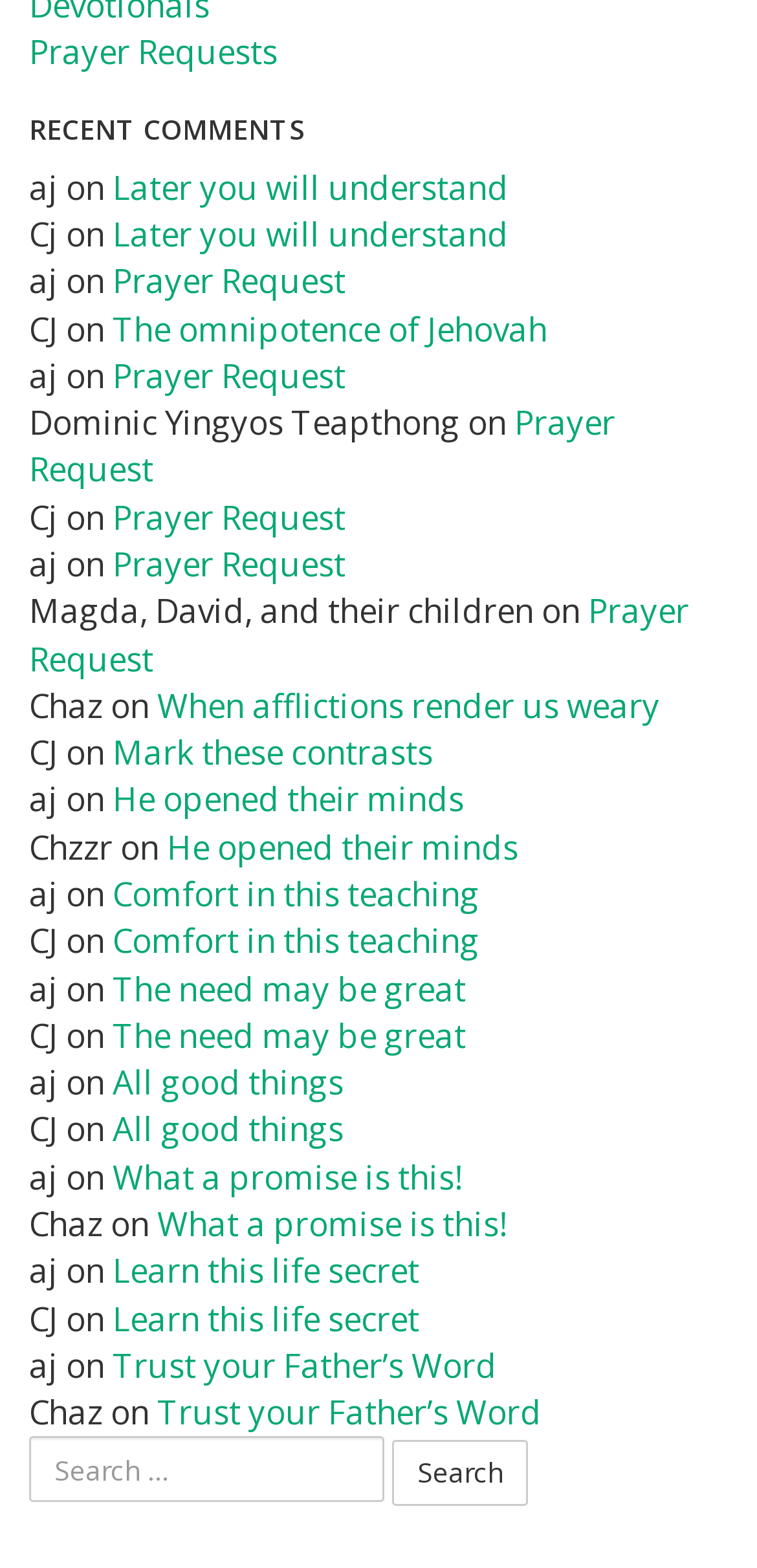Identify the bounding box for the element characterized by the following description: "Learn this life secret".

[0.149, 0.826, 0.554, 0.855]